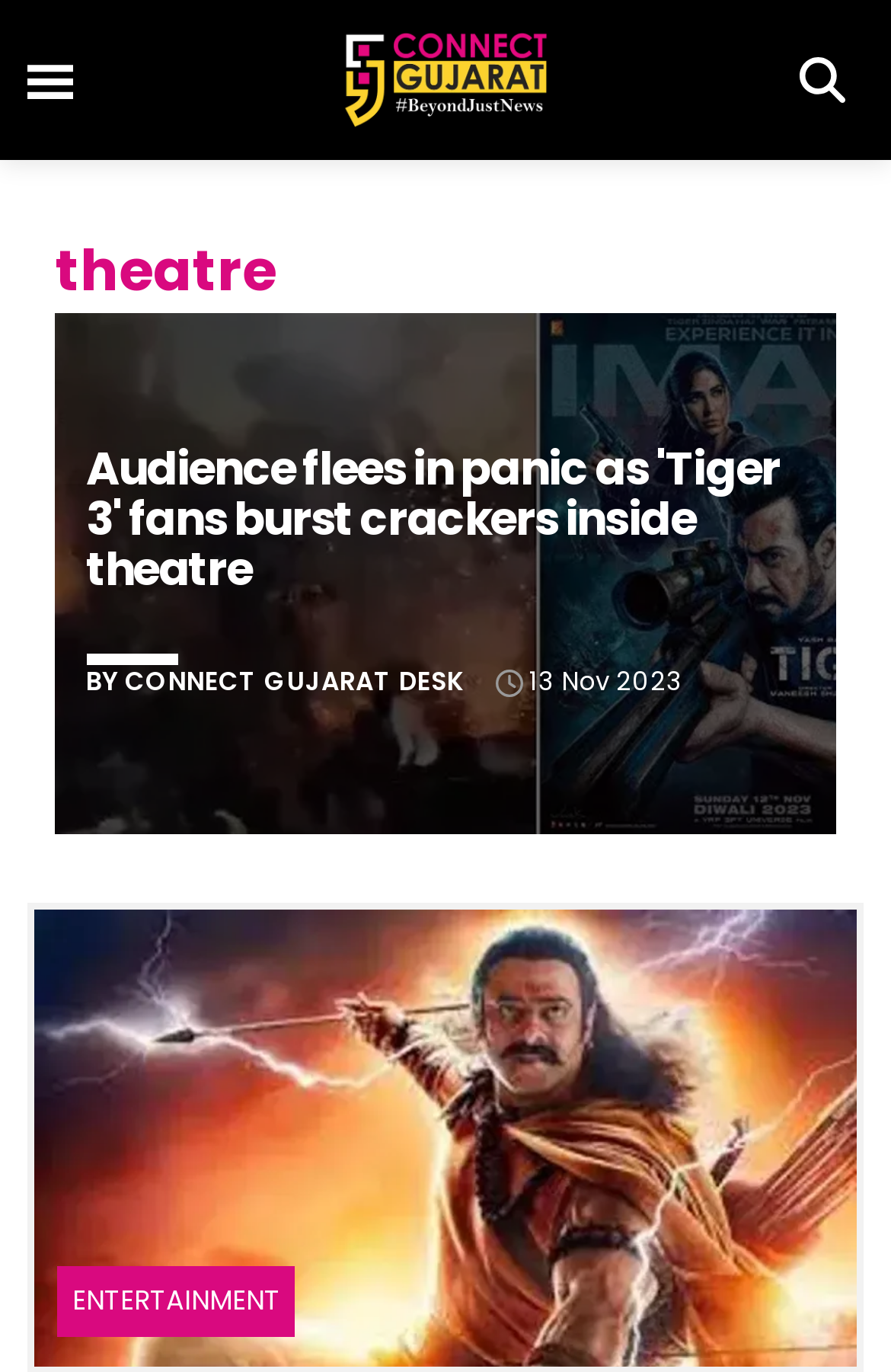Please determine the bounding box of the UI element that matches this description: By Connect Gujarat Desk. The coordinates should be given as (top-left x, top-left y, bottom-right x, bottom-right y), with all values between 0 and 1.

[0.097, 0.483, 0.548, 0.51]